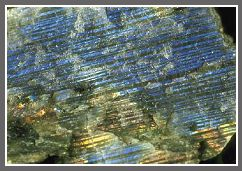Create a detailed narrative for the image.

The image showcases a close-up view of a labradorite mineral, characterized by its stunning iridescence and complex patterns. This particular specimen exhibits striking blue and gold streaks that reflect light, creating a mesmerizing optical effect typical of labradorite. The mineral is a member of the feldspar group, which is renowned for its diverse crystal forms and colors. Labradorite is often appreciated not only for its beauty but also for its unique geological properties, commonly found in igneous rocks. In this image, the intricate textures and play of color highlight the mineral's crystalline structure, making it a captivating example of natural artistry in geology.